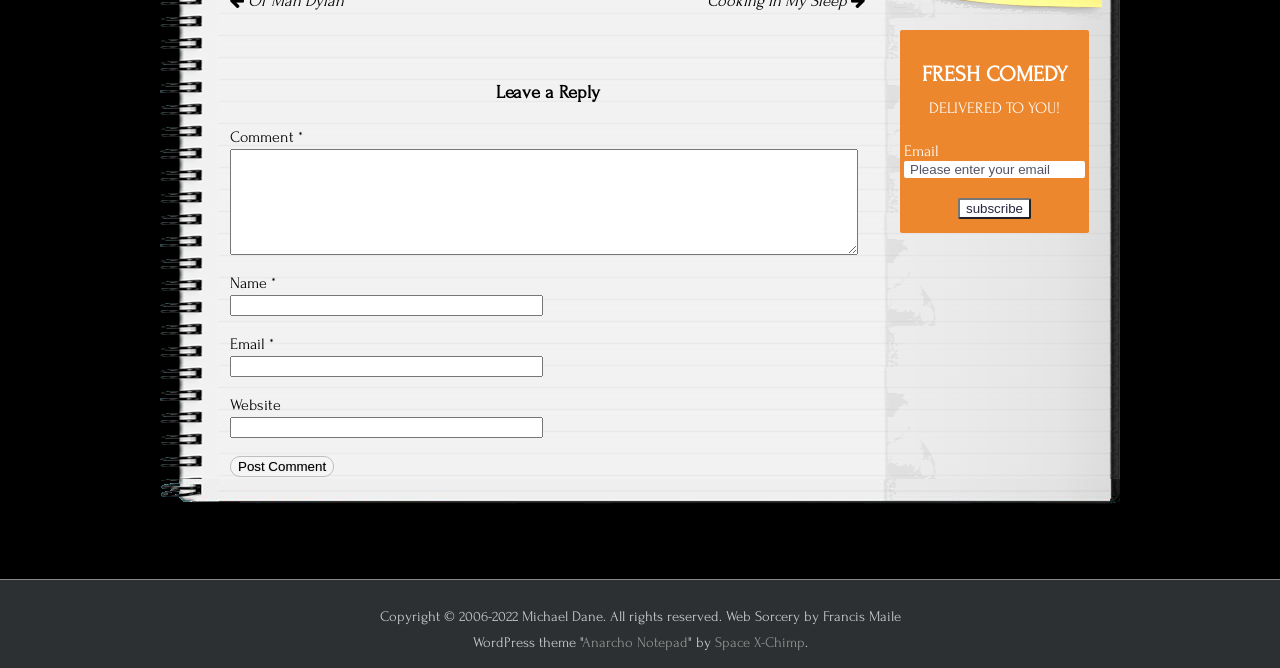Determine the bounding box coordinates for the UI element with the following description: "parent_node: Name * name="author"". The coordinates should be four float numbers between 0 and 1, represented as [left, top, right, bottom].

[0.18, 0.442, 0.424, 0.473]